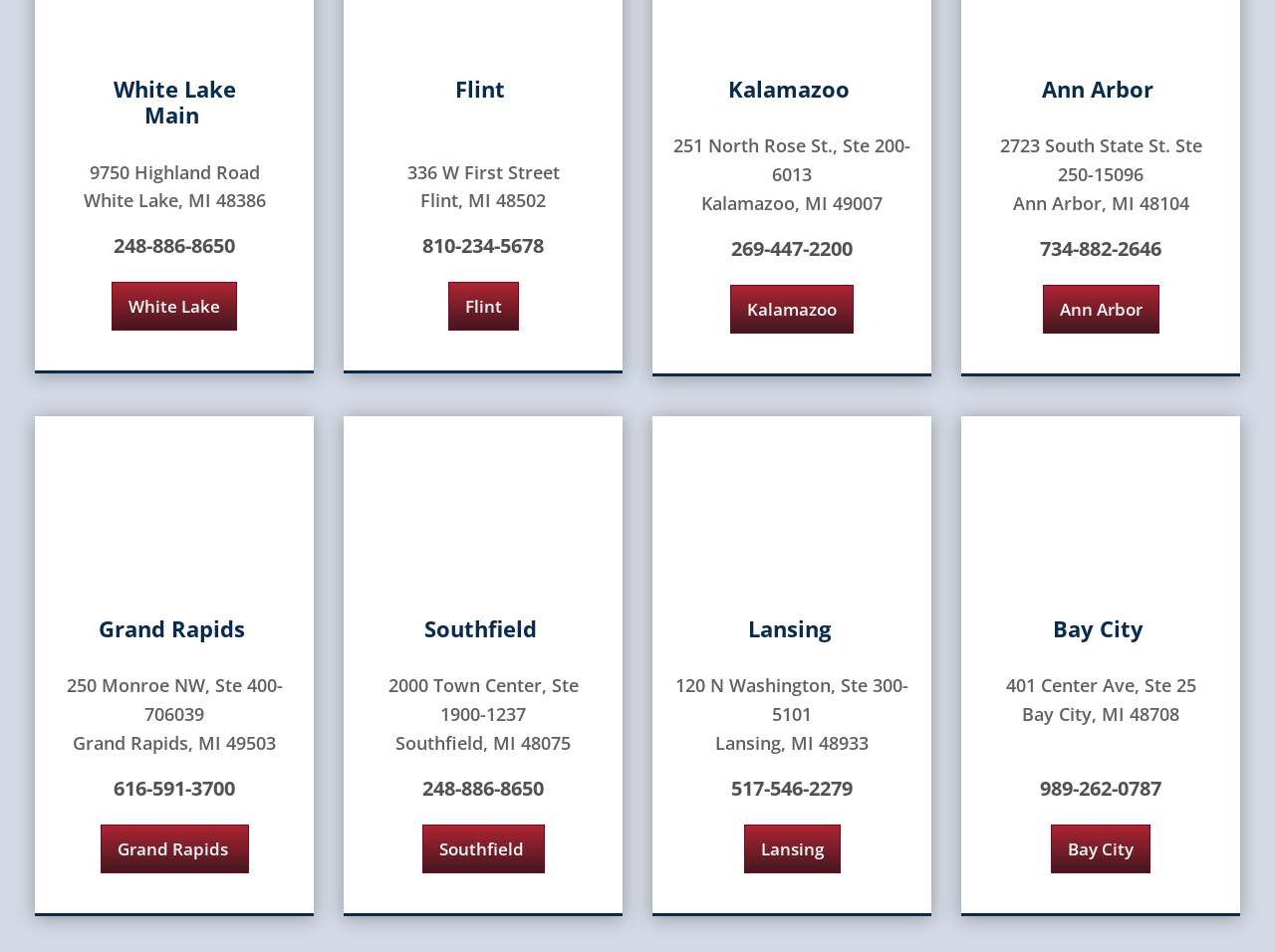How many locations are listed on this webpage?
Answer the question with a single word or phrase, referring to the image.

8